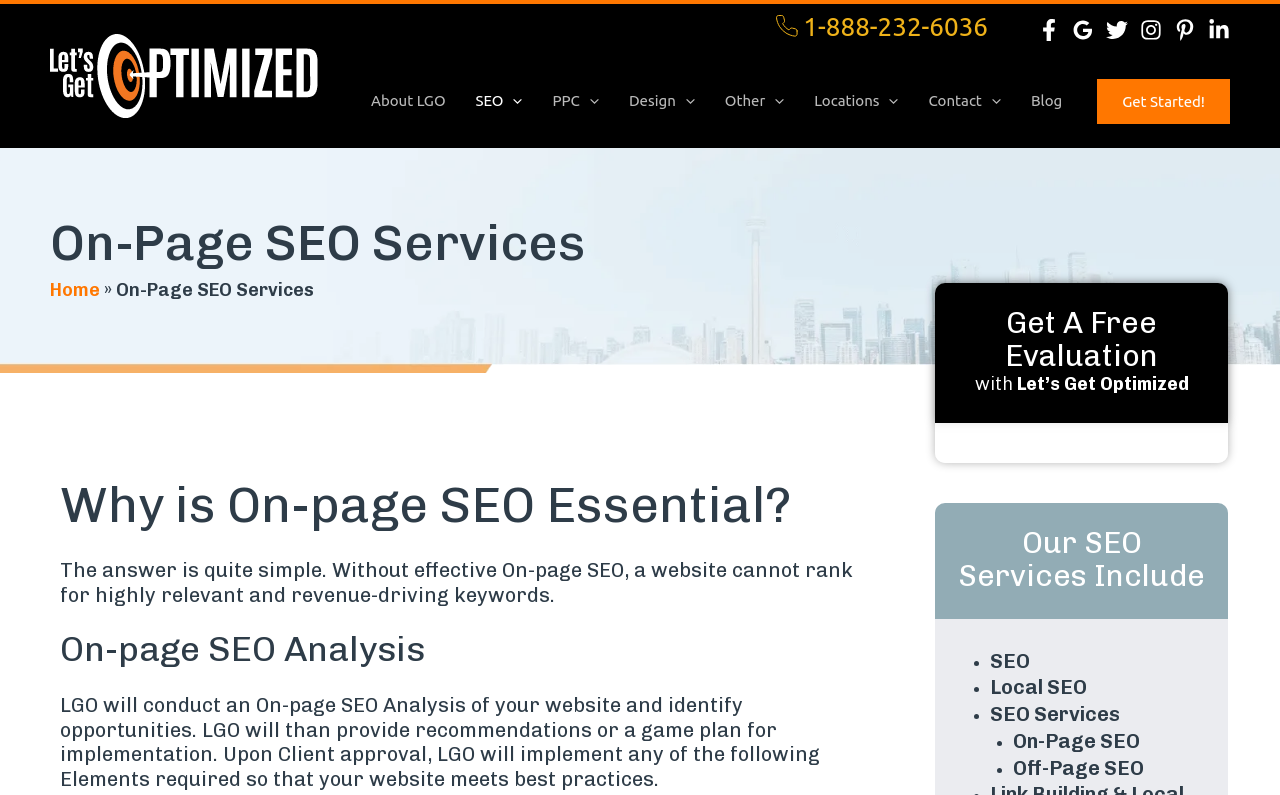Identify the bounding box of the UI component described as: "alt="Let's Get Optimized"".

[0.039, 0.083, 0.248, 0.104]